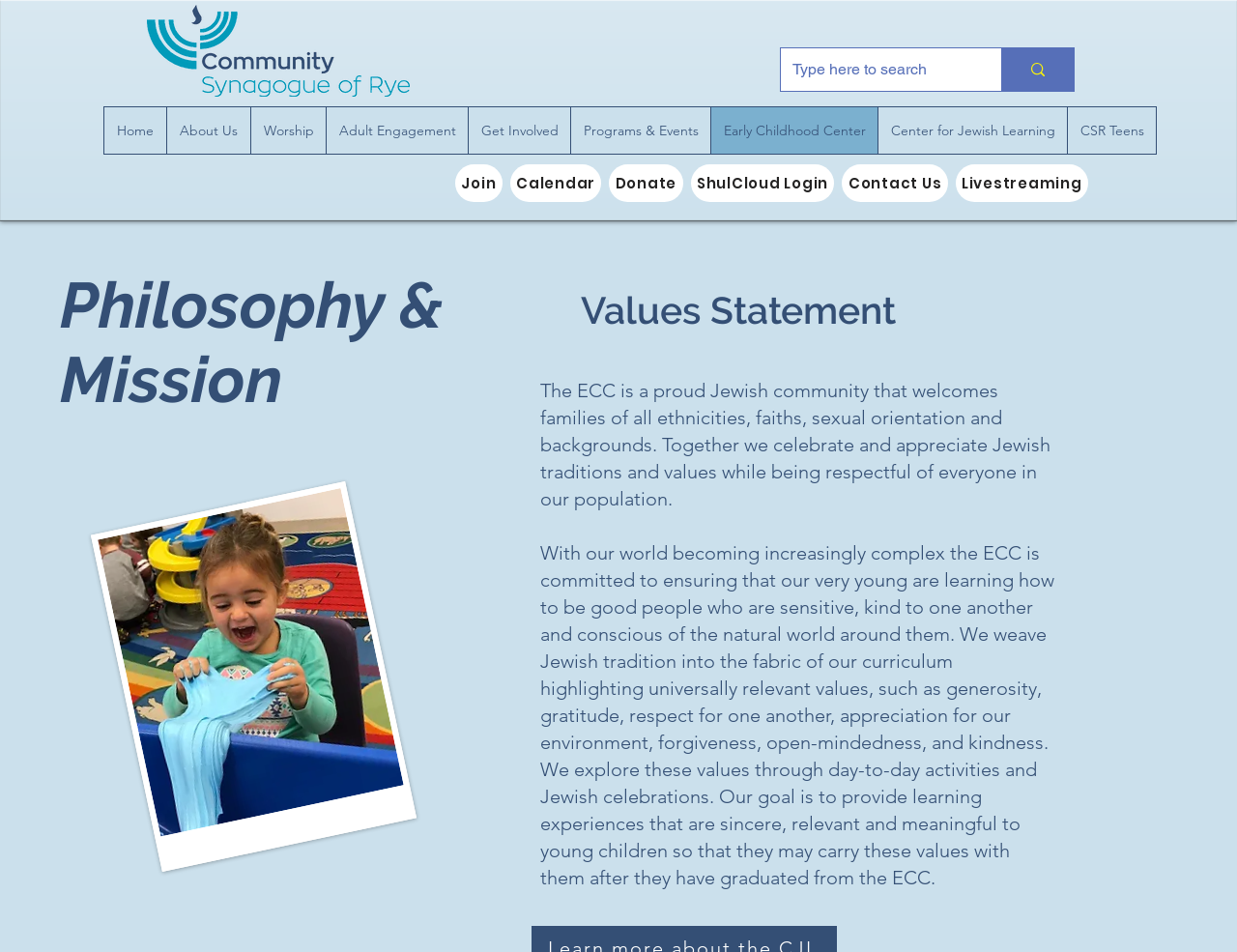Show the bounding box coordinates for the element that needs to be clicked to execute the following instruction: "Learn about the ECC's Philosophy and Mission". Provide the coordinates in the form of four float numbers between 0 and 1, i.e., [left, top, right, bottom].

[0.048, 0.281, 0.362, 0.438]